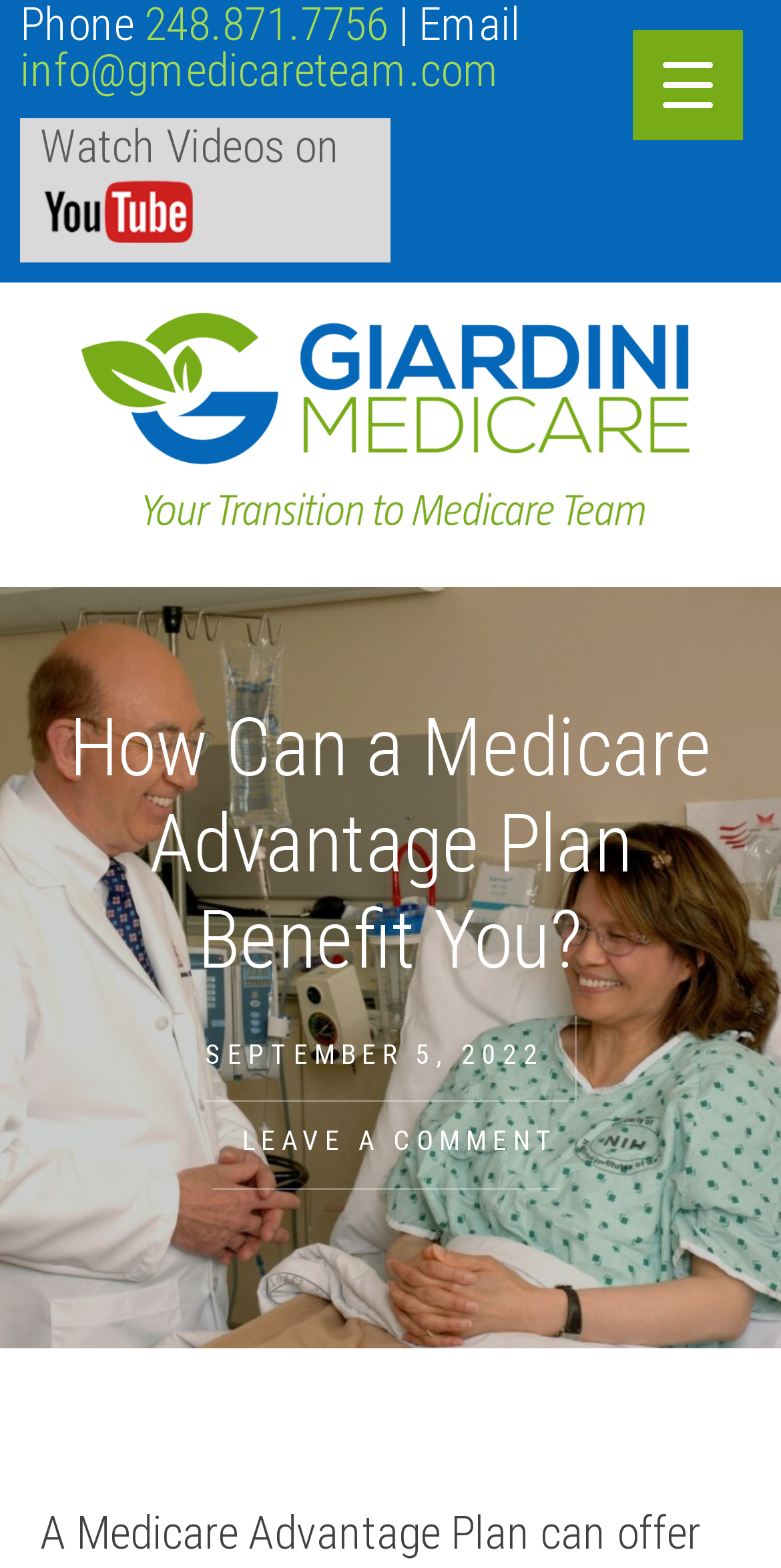What is the title of the main content?
Please provide a comprehensive answer based on the information in the image.

I found the title of the main content by looking at the heading element in the middle section of the webpage, which says 'How Can a Medicare Advantage Plan Benefit You?'.